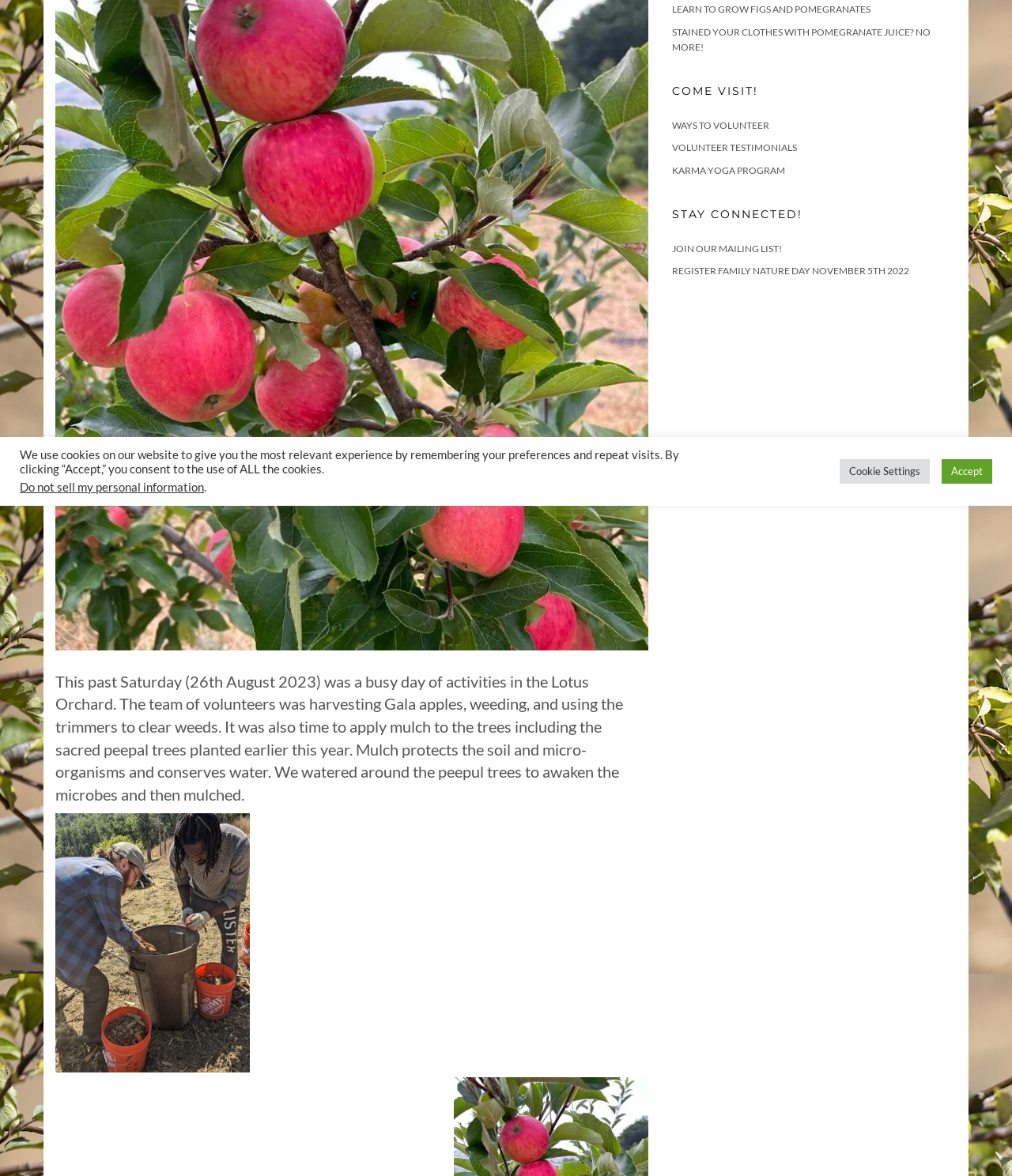Determine the bounding box coordinates of the UI element described by: "Join Our Mailing List!".

[0.664, 0.206, 0.773, 0.216]